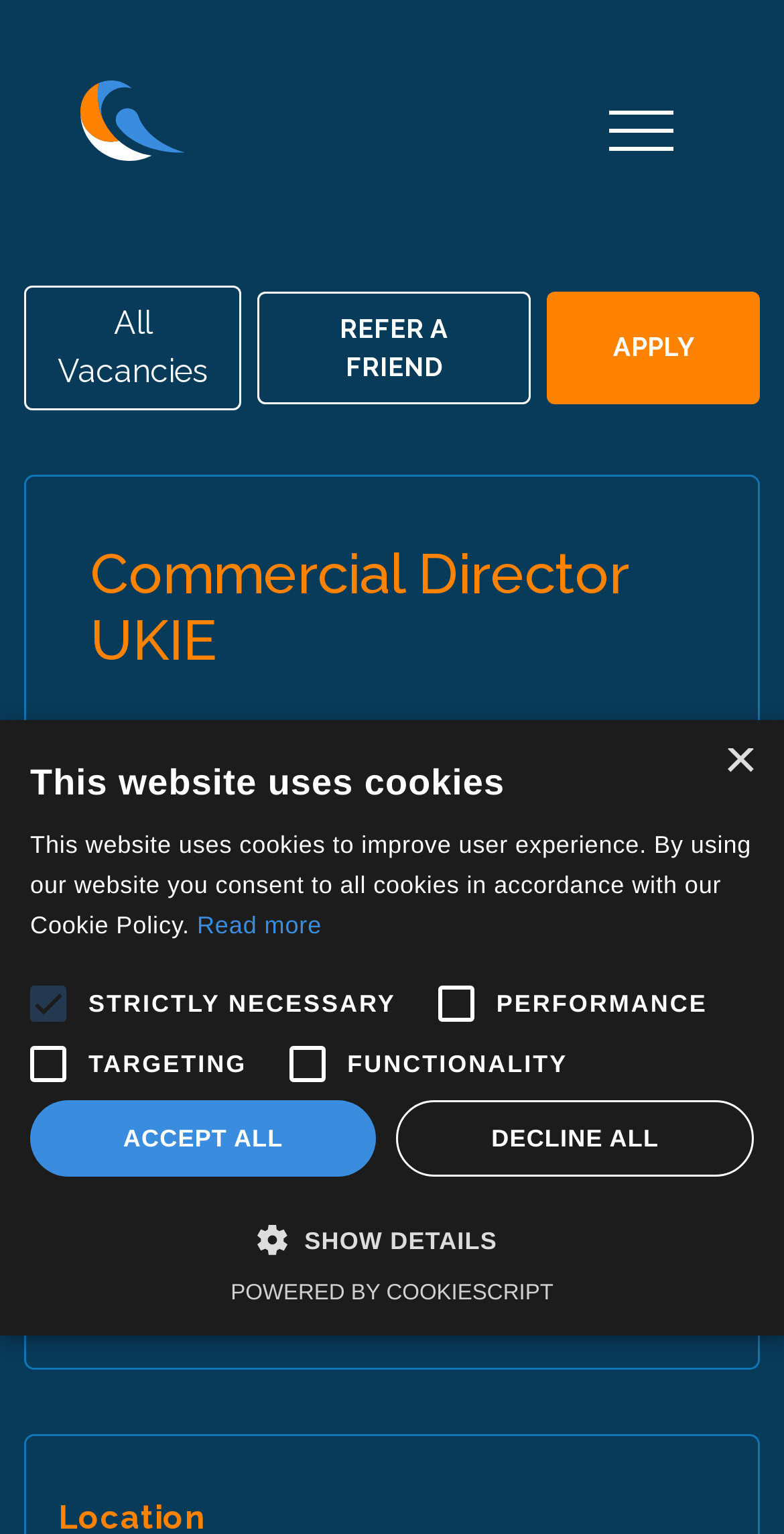What is the culture of the company?
Examine the webpage screenshot and provide an in-depth answer to the question.

According to the job description, the company has succeeded in building and maintaining a high-energy and fun-loving culture, which provides the answer to the question.